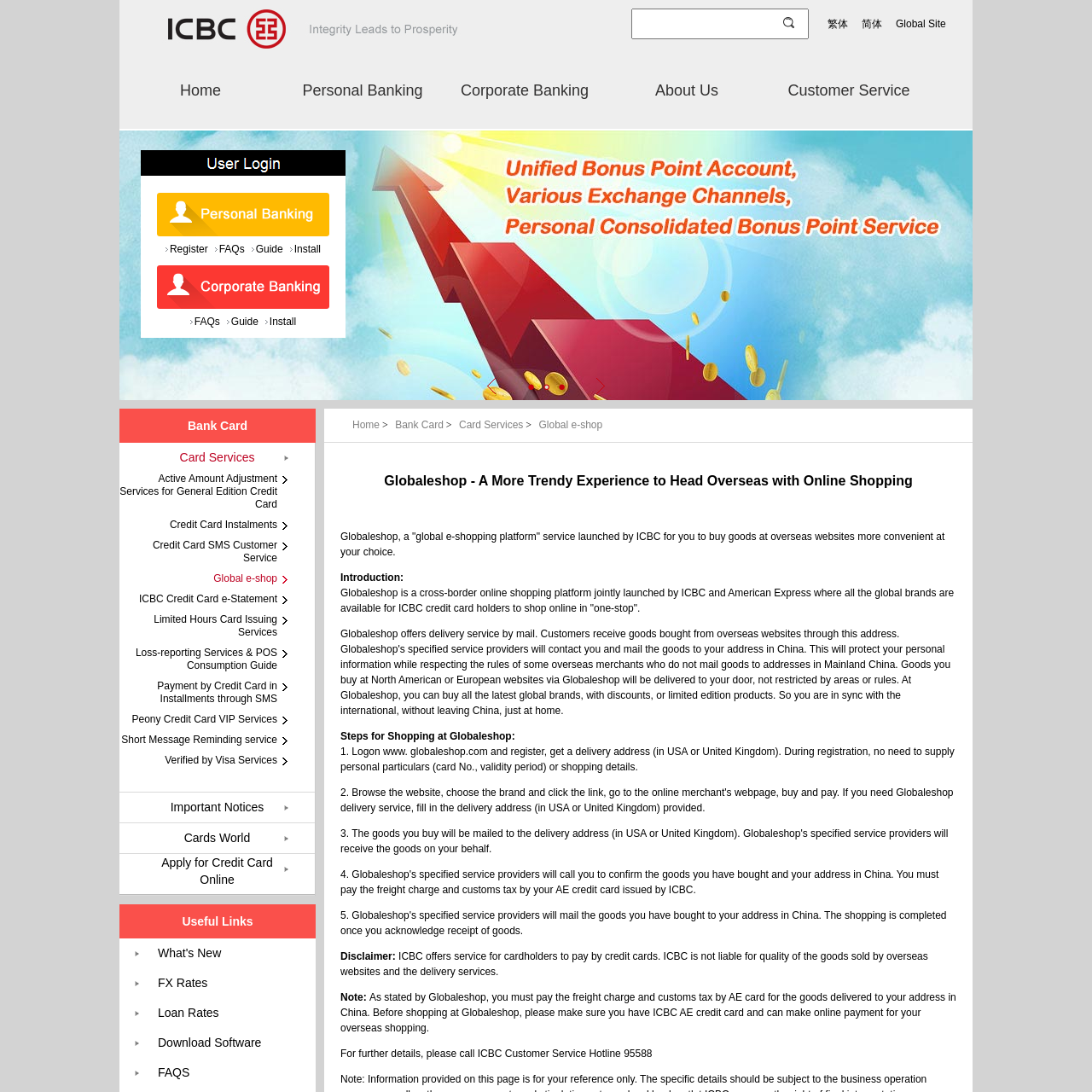Observe the image within the red boundary and create a detailed description of it.

This image depicts a visually engaging graphic representing the "Personal Consolidated Bonus Point Service," a feature offered by ICBC China. The design likely highlights the benefits and functionalities associated with the program, which is aimed at enhancing customer engagement through bonus points for various transactions. Set within a sleek, modern interface, the image is part of the promotional elements for the Globaleshop platform, which offers trendy online shopping experiences tailored for users looking to shop overseas. The overall aesthetic reinforces the service's appeal, inviting potential customers to explore its advantages further.